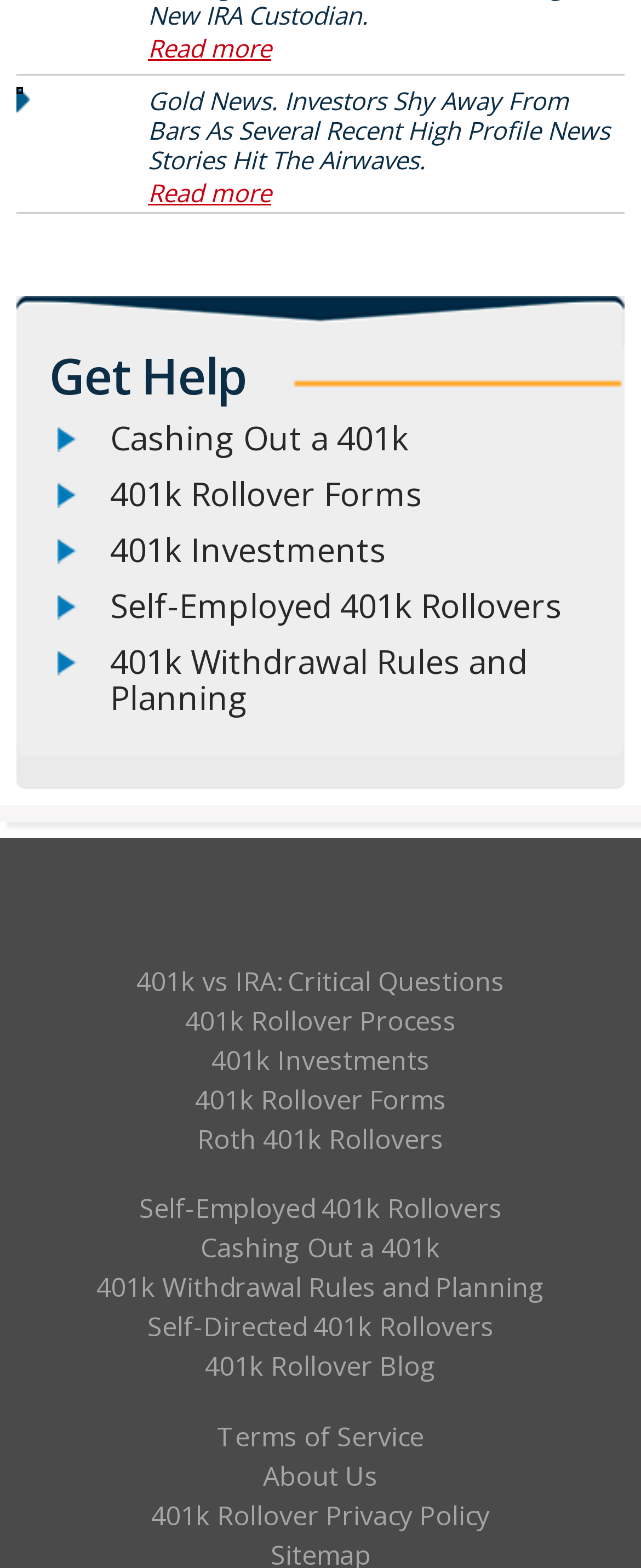How many headings are on the webpage?
Based on the visual content, answer with a single word or a brief phrase.

1